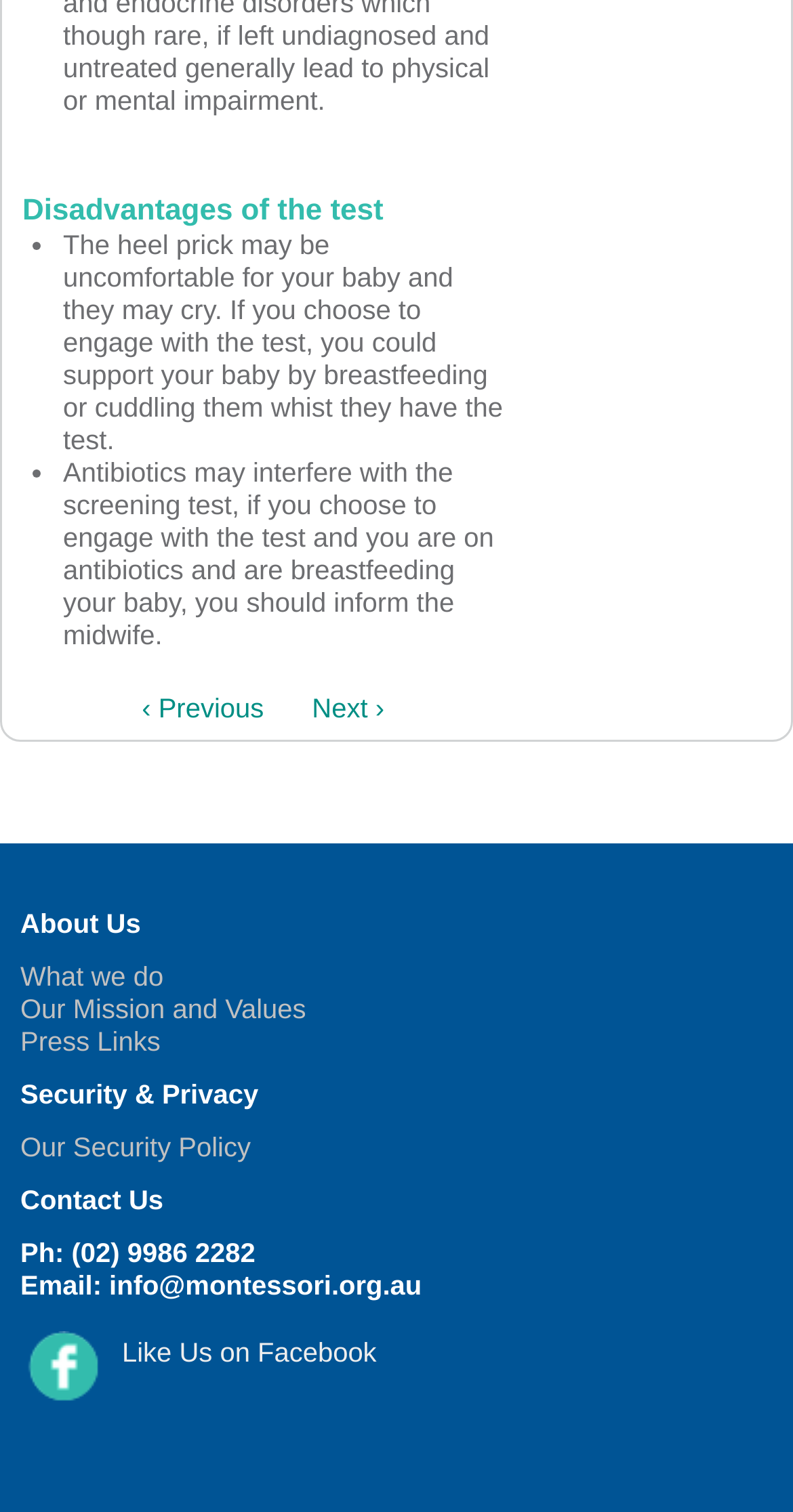Respond to the question below with a single word or phrase:
What is the contact phone number?

(02) 9986 2282